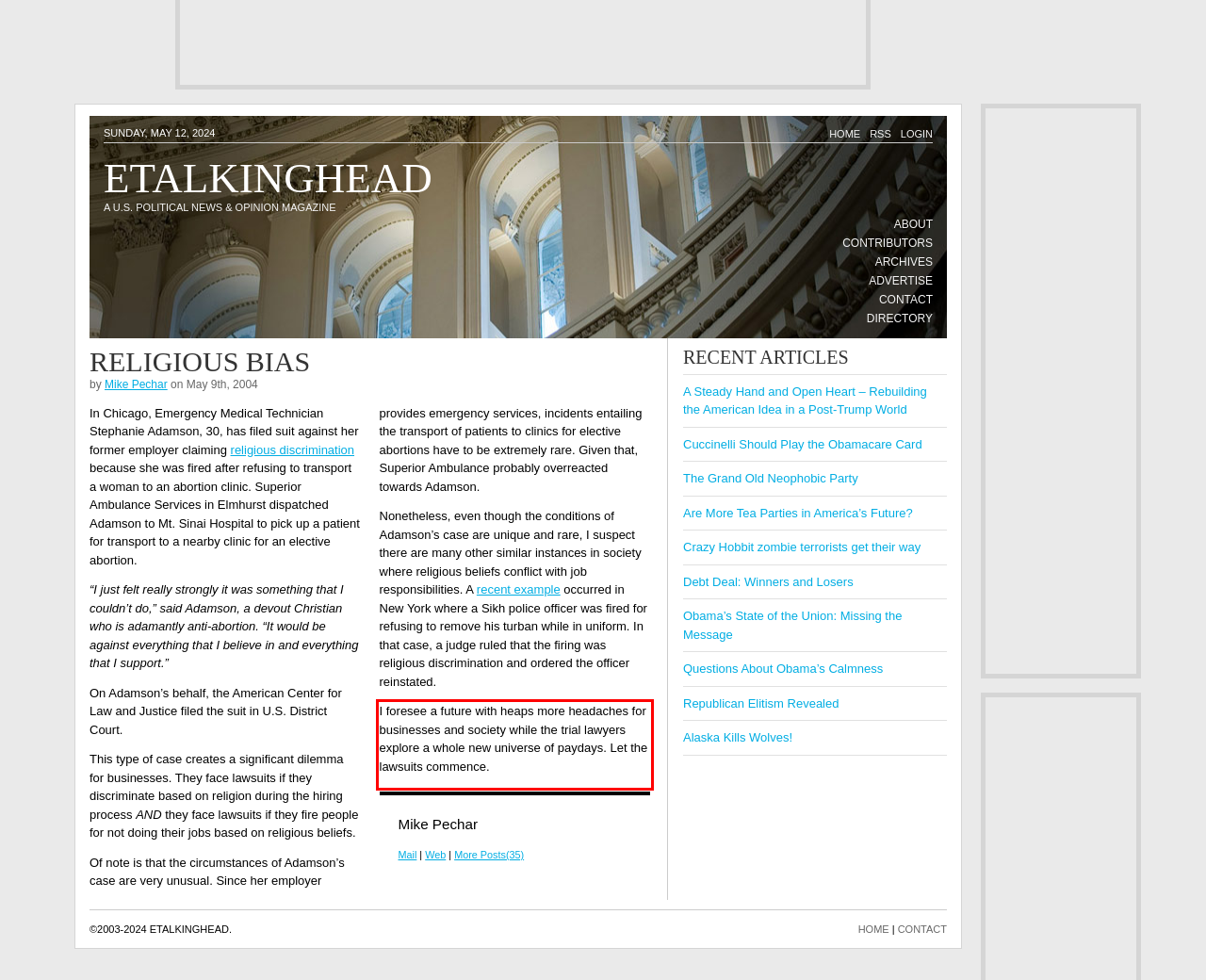Analyze the screenshot of a webpage where a red rectangle is bounding a UI element. Extract and generate the text content within this red bounding box.

I foresee a future with heaps more headaches for businesses and society while the trial lawyers explore a whole new universe of paydays. Let the lawsuits commence.